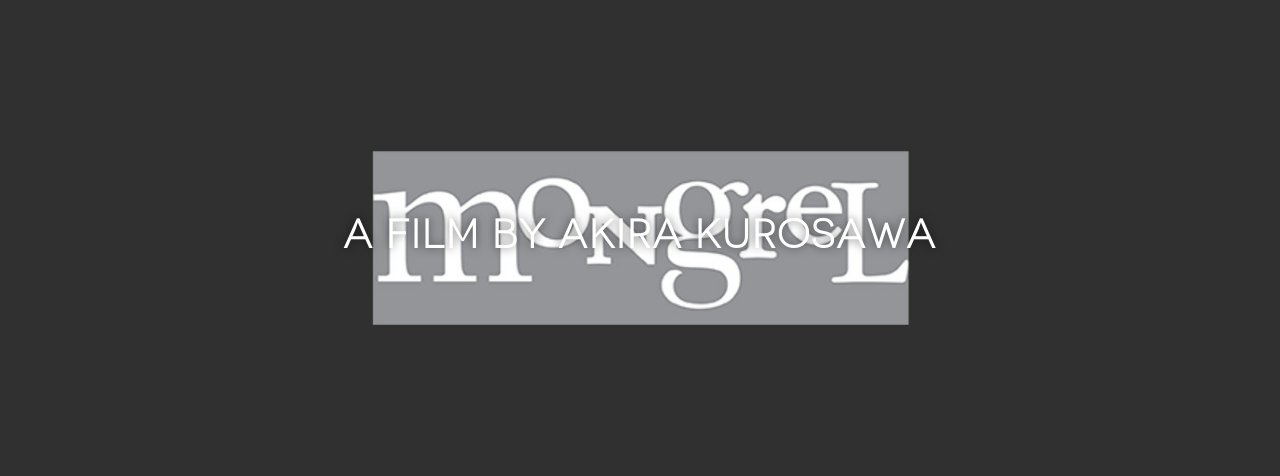What is the color scheme of the logo?
Based on the screenshot, give a detailed explanation to answer the question.

The overall aesthetic of the logo is minimalistic, with a monochromatic color scheme that enhances the sophistication of the design, suggesting that the color scheme is indeed monochromatic.